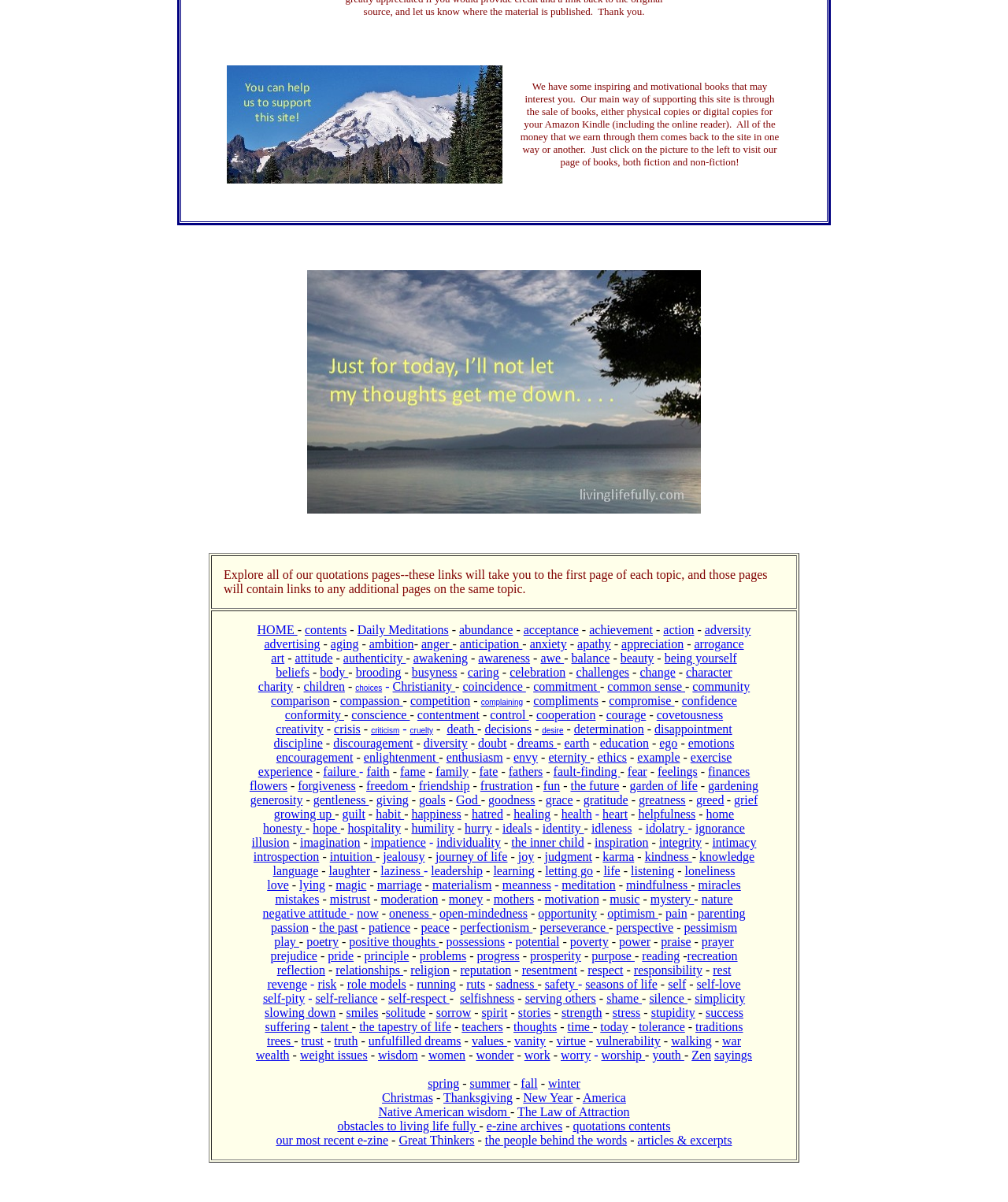What is the main purpose of this website?
Please use the image to provide a one-word or short phrase answer.

Selling books